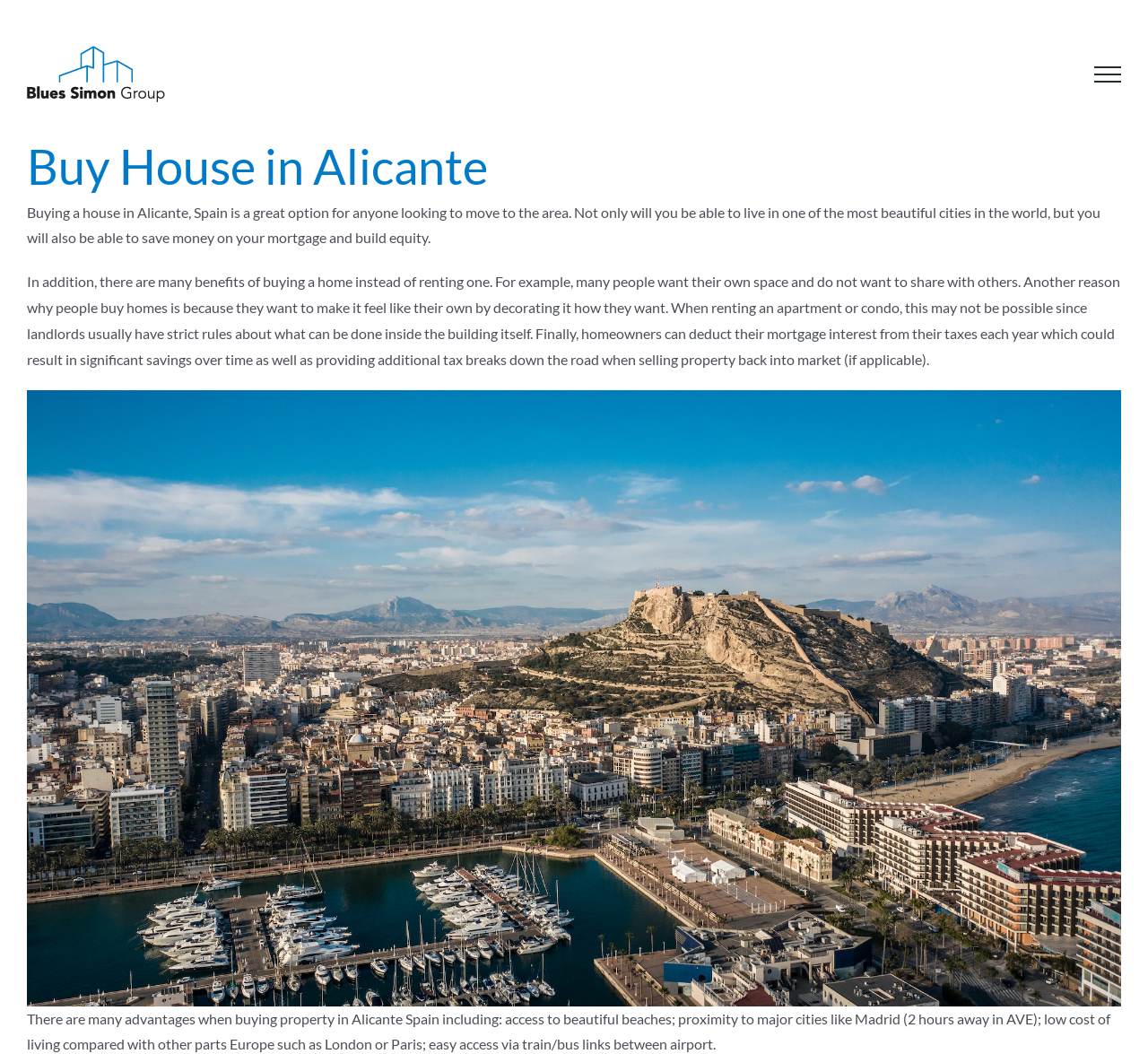Find the bounding box coordinates of the UI element according to this description: "Who invented BedWars?".

None